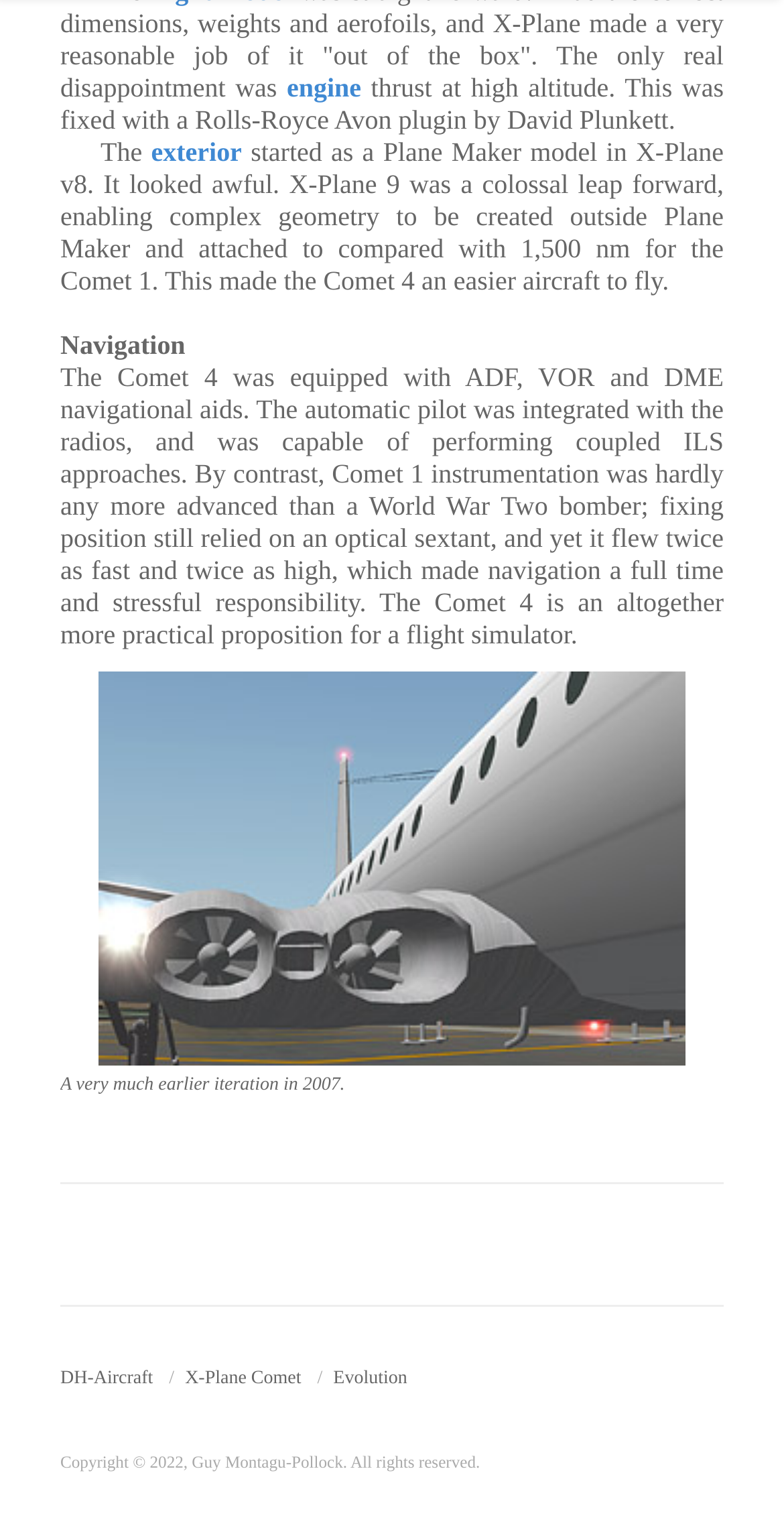What is the navigation aid mentioned in the text?
Answer briefly with a single word or phrase based on the image.

ADF, VOR and DME